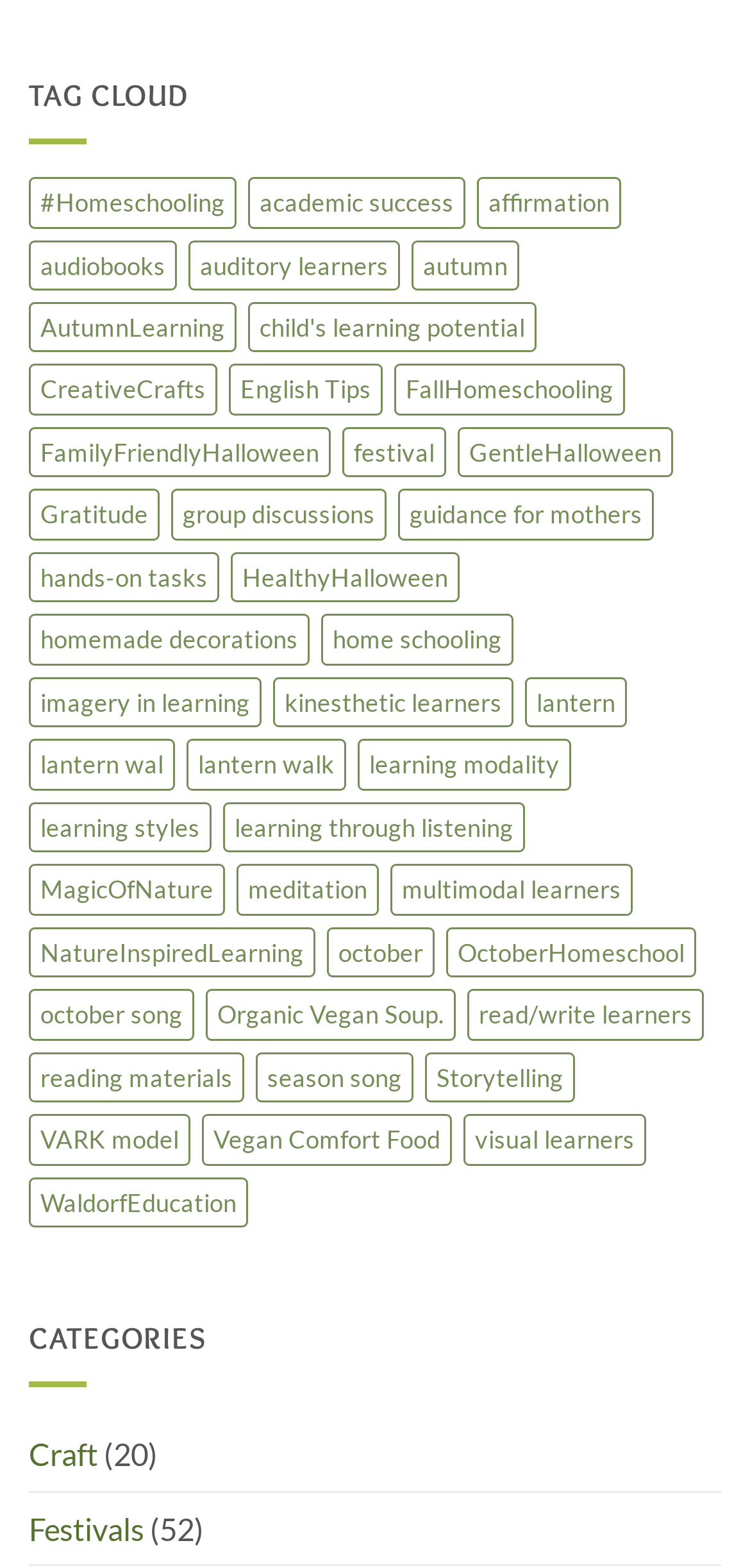Locate the bounding box coordinates of the element that needs to be clicked to carry out the instruction: "View the 'Storytelling' resource". The coordinates should be given as four float numbers ranging from 0 to 1, i.e., [left, top, right, bottom].

[0.567, 0.671, 0.767, 0.703]